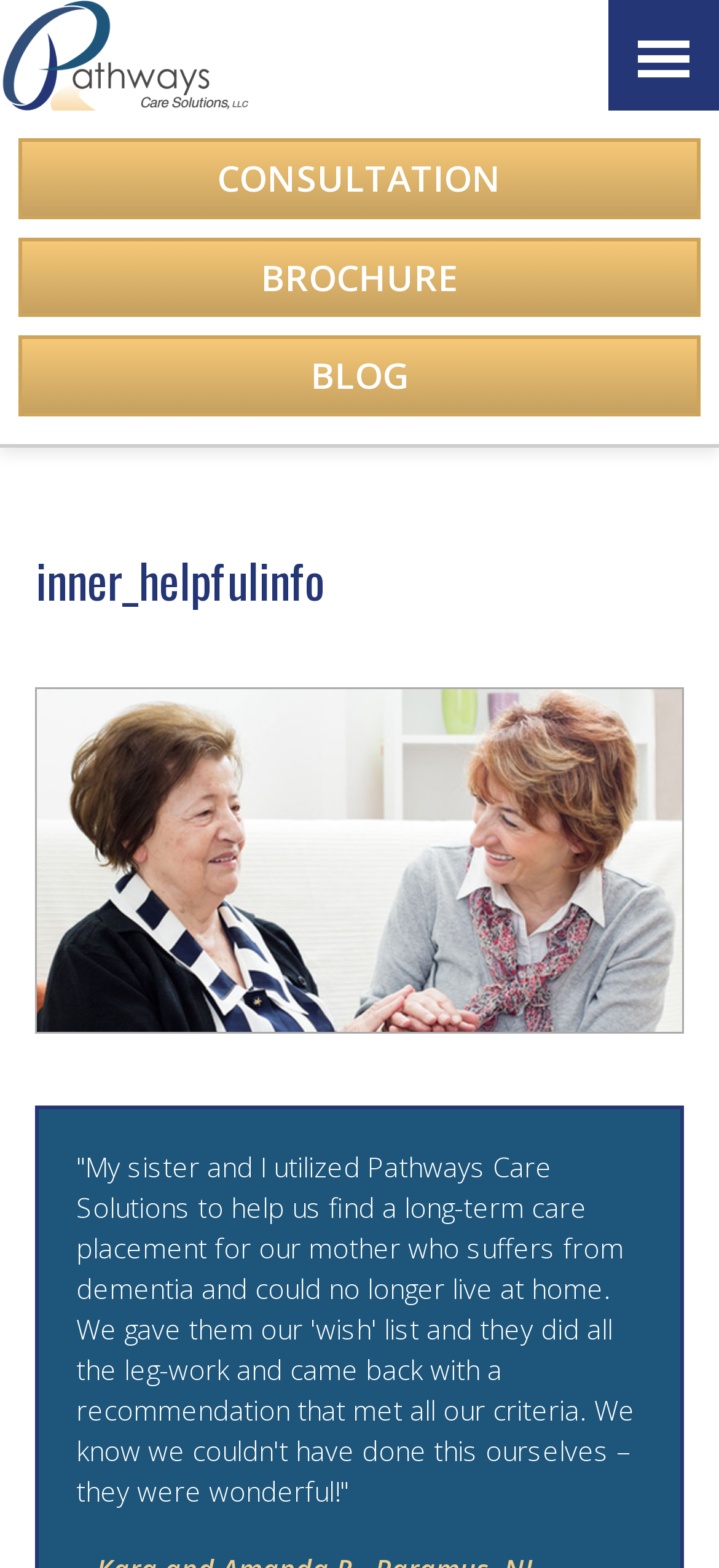Using the description: "alt="Home"", determine the UI element's bounding box coordinates. Ensure the coordinates are in the format of four float numbers between 0 and 1, i.e., [left, top, right, bottom].

None